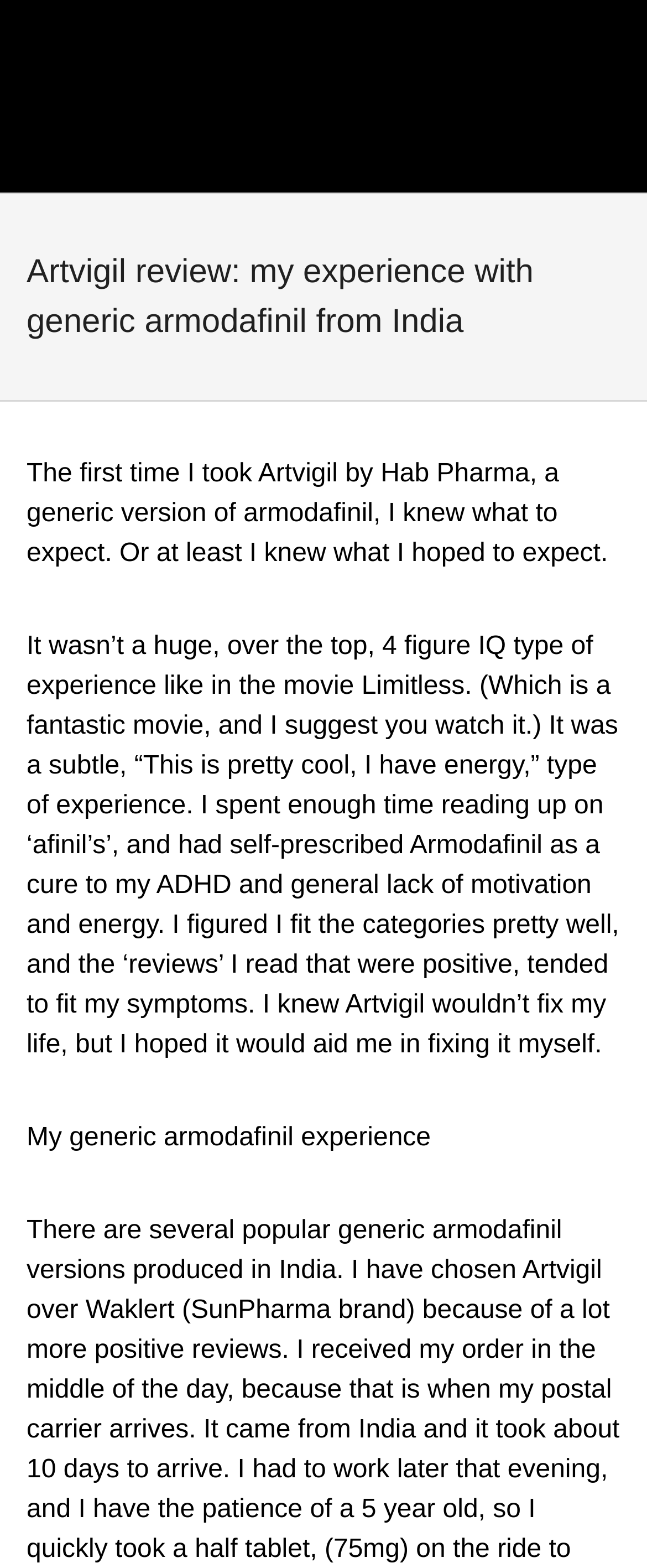Offer a comprehensive description of the webpage’s content and structure.

The webpage is a personal review of Artvigil, a generic version of armodafinil, written by someone who has taken the medication. At the top of the page, there are two links, "Skip to navigation" and "Skip to content", positioned closely together. Next to these links is a button labeled "menu". 

Below these elements, there is a heading that reads "Artvigil review: my experience with generic armodafinil from India". Under this heading, there is a paragraph of text that describes the author's experience taking Artvigil for the first time. The text explains that the author's experience was not dramatic, but rather a subtle increase in energy and motivation. 

Following this paragraph, there is another block of text that provides more details about the author's experience with armodafinil, including their research on the medication and their hopes for its effects. 

Finally, there is a subheading that reads "My generic armodafinil experience", which appears to be a section title for the rest of the review. Overall, the webpage is a personal and informative review of Artvigil, with a focus on the author's individual experience.